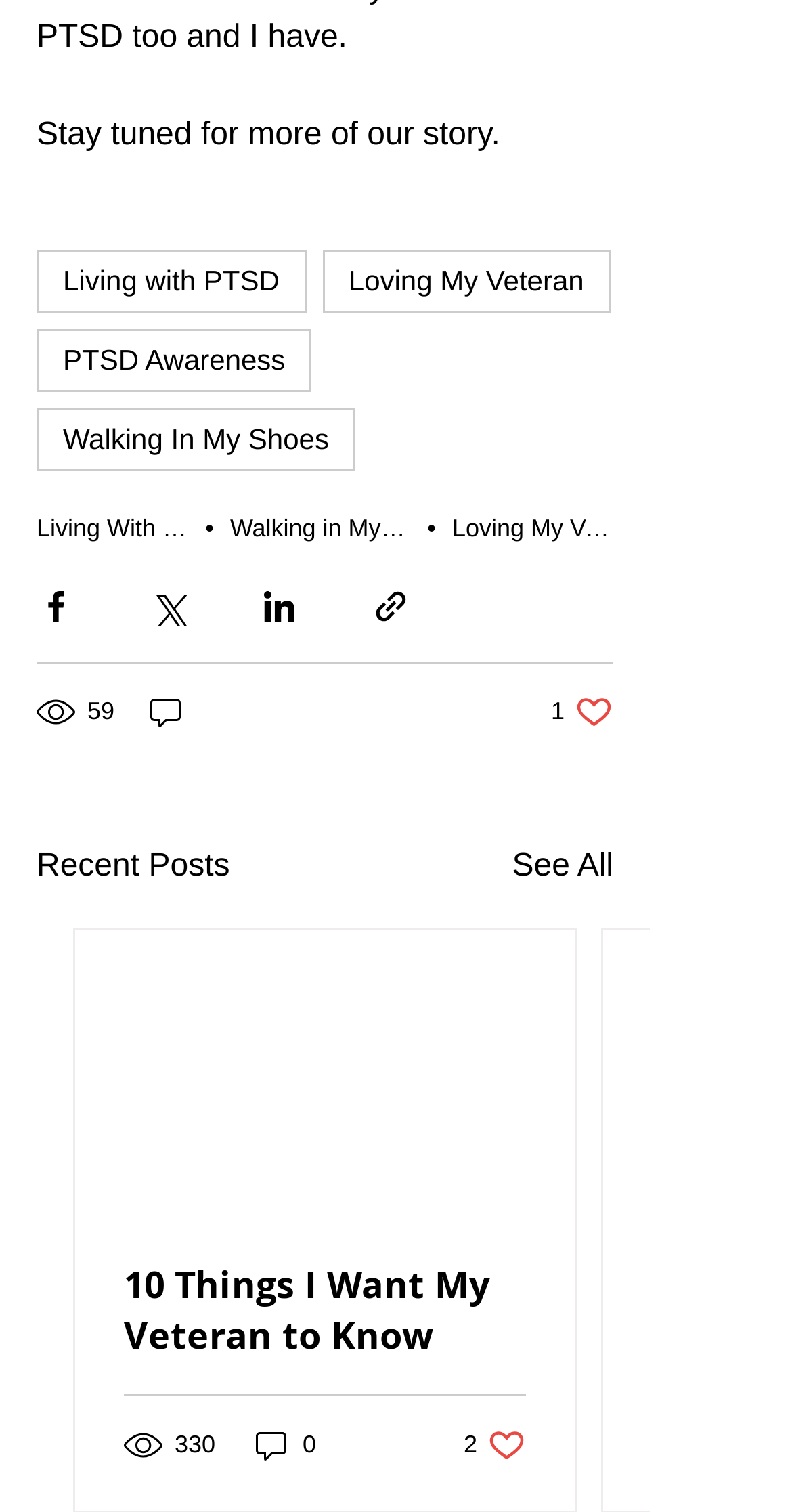Please determine the bounding box coordinates of the area that needs to be clicked to complete this task: 'Go to Marine Forecasts'. The coordinates must be four float numbers between 0 and 1, formatted as [left, top, right, bottom].

None